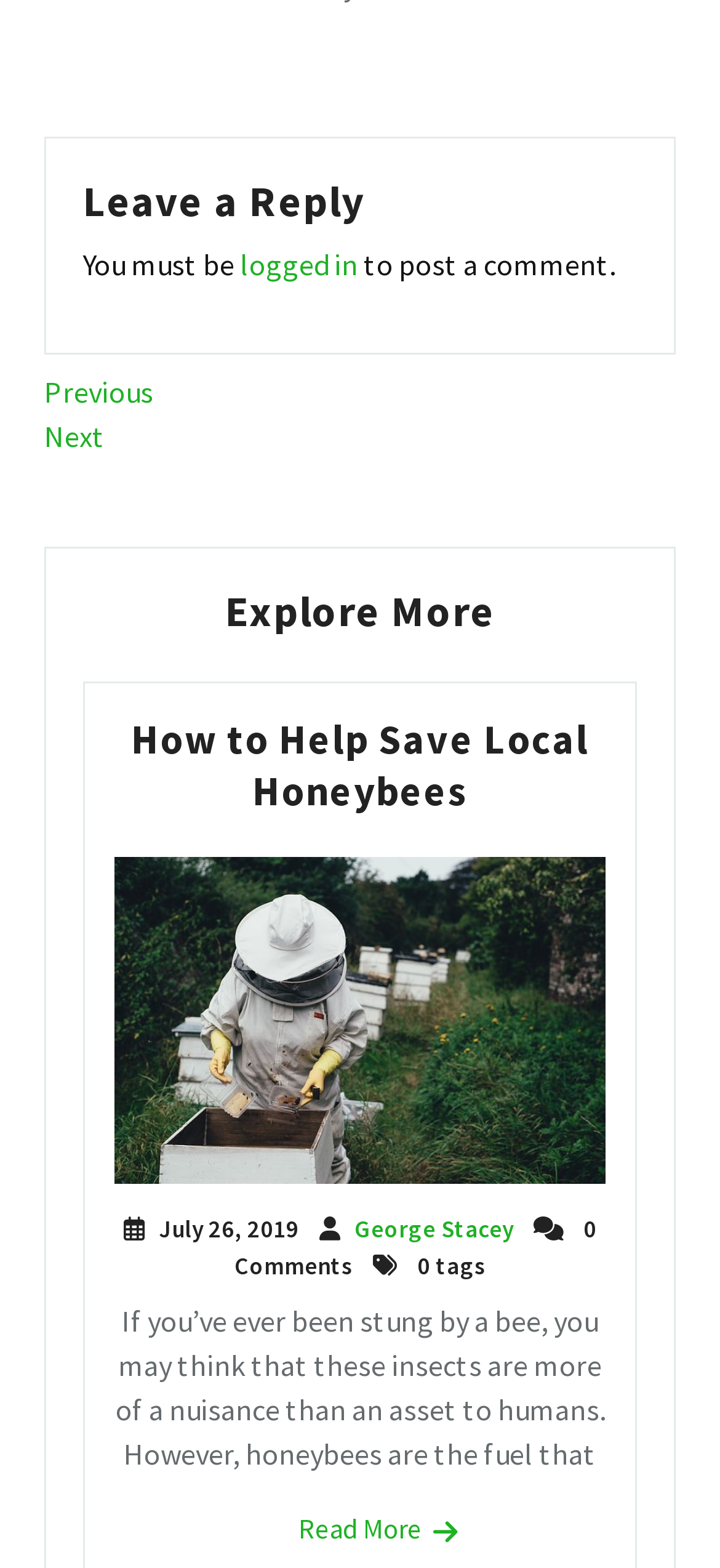Give a short answer to this question using one word or a phrase:
Who is the author of the current post?

George Stacey